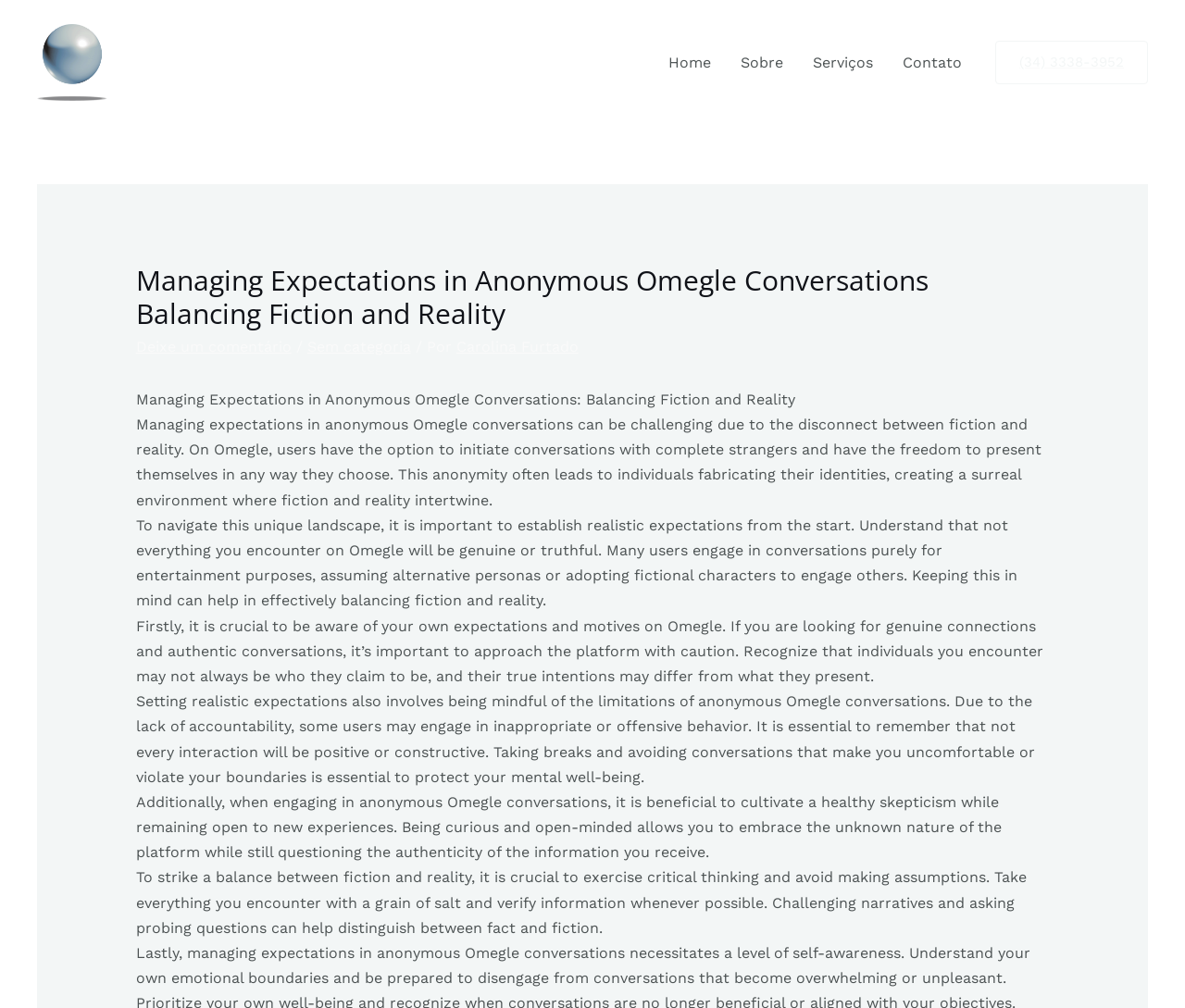Please find the bounding box coordinates of the element's region to be clicked to carry out this instruction: "Click on the 'Home' link".

[0.552, 0.03, 0.612, 0.094]